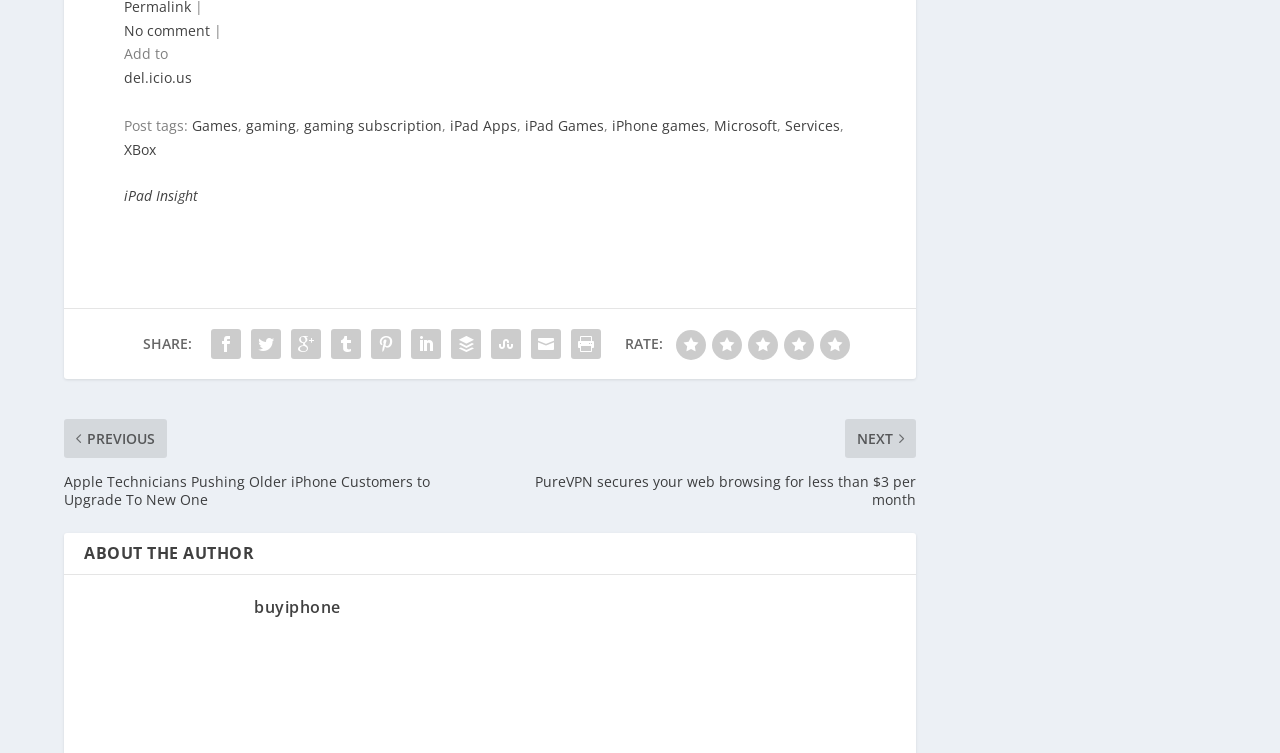Provide the bounding box coordinates, formatted as (top-left x, top-left y, bottom-right x, bottom-right y), with all values being floating point numbers between 0 and 1. Identify the bounding box of the UI element that matches the description: Games

[0.15, 0.154, 0.186, 0.179]